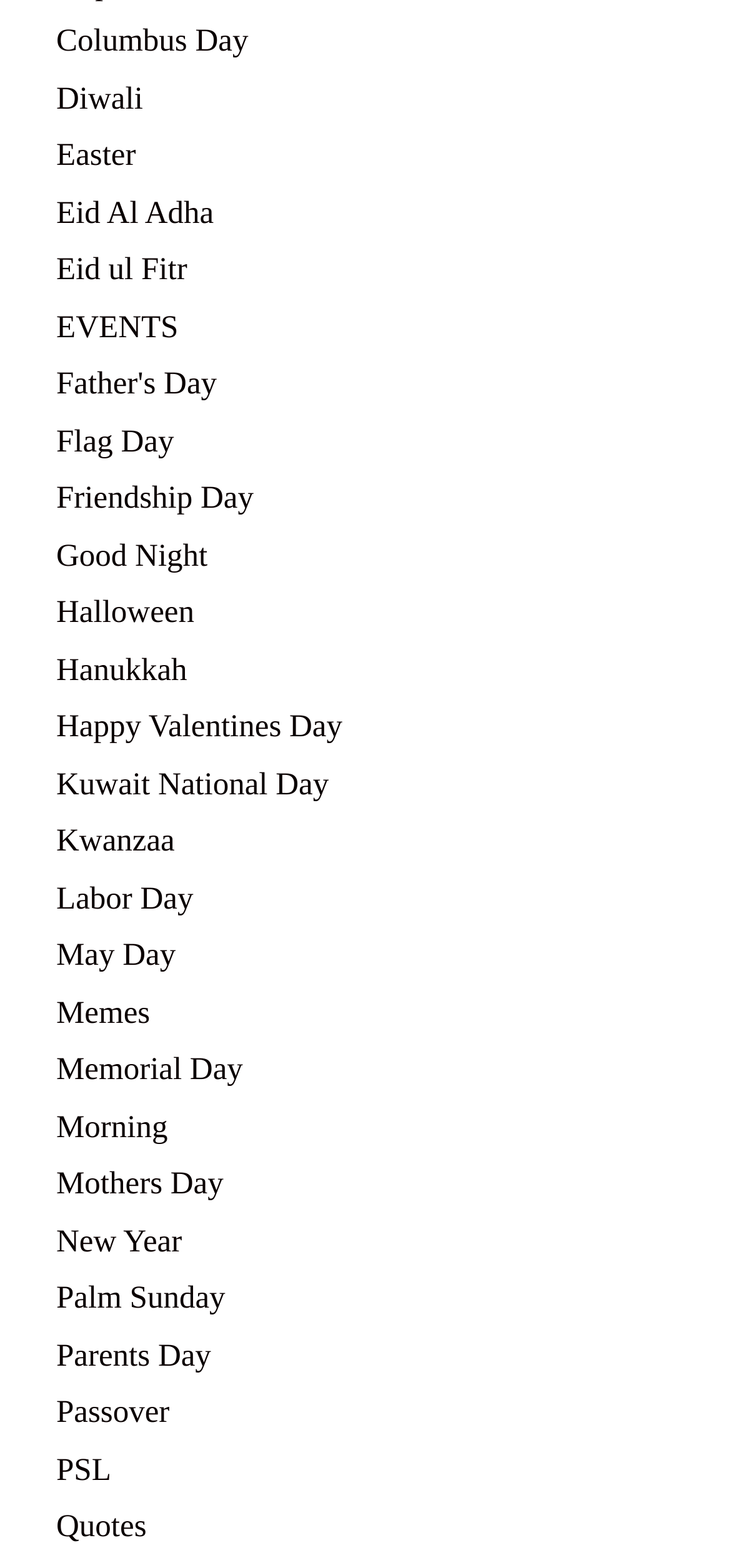Are there any links related to mornings?
We need a detailed and meticulous answer to the question.

There is a link 'Morning' on the webpage, which is located at [0.077, 0.707, 0.229, 0.73]. This link is related to mornings.